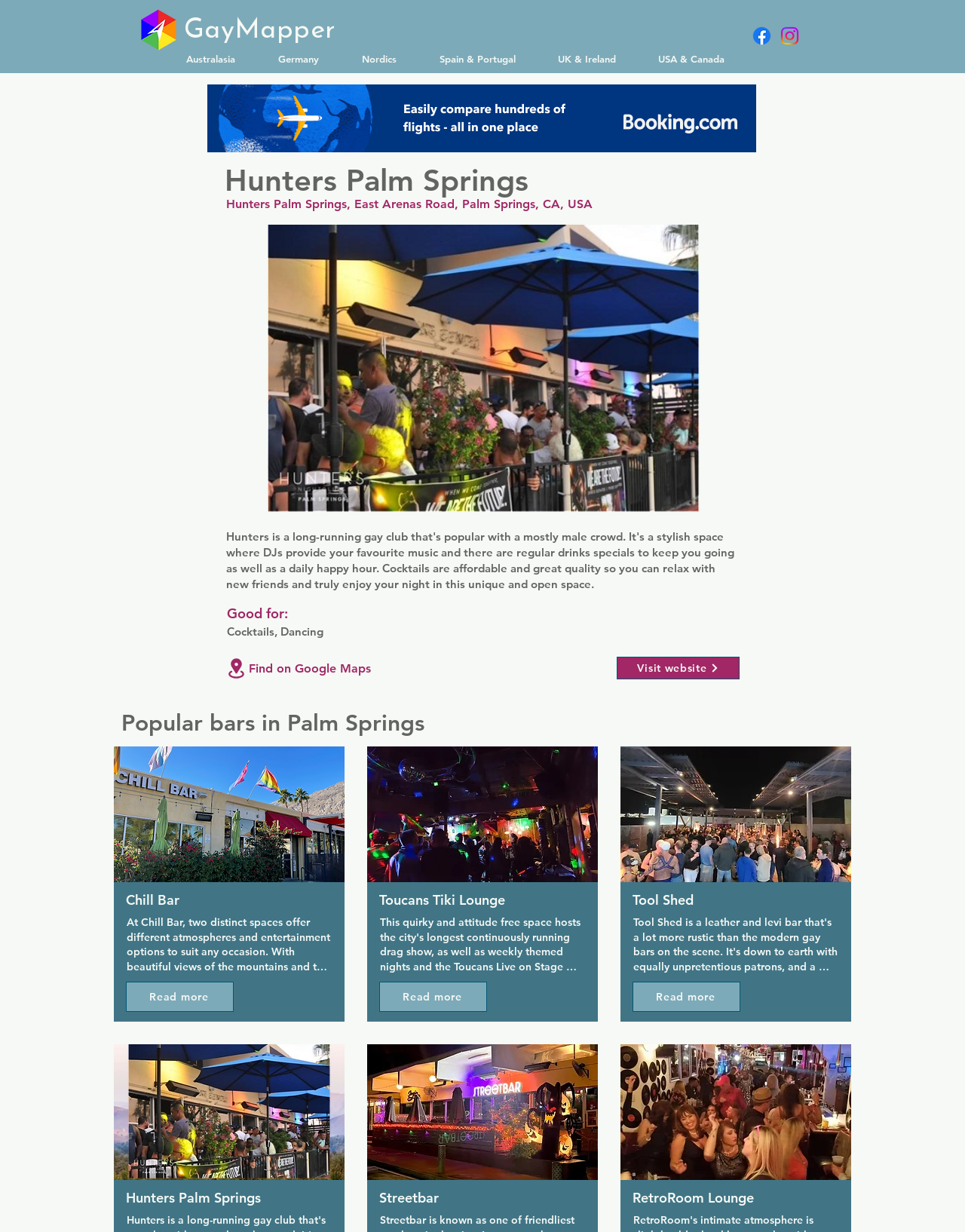Using the provided element description, identify the bounding box coordinates as (top-left x, top-left y, bottom-right x, bottom-right y). Ensure all values are between 0 and 1. Description: Germany

[0.277, 0.039, 0.363, 0.057]